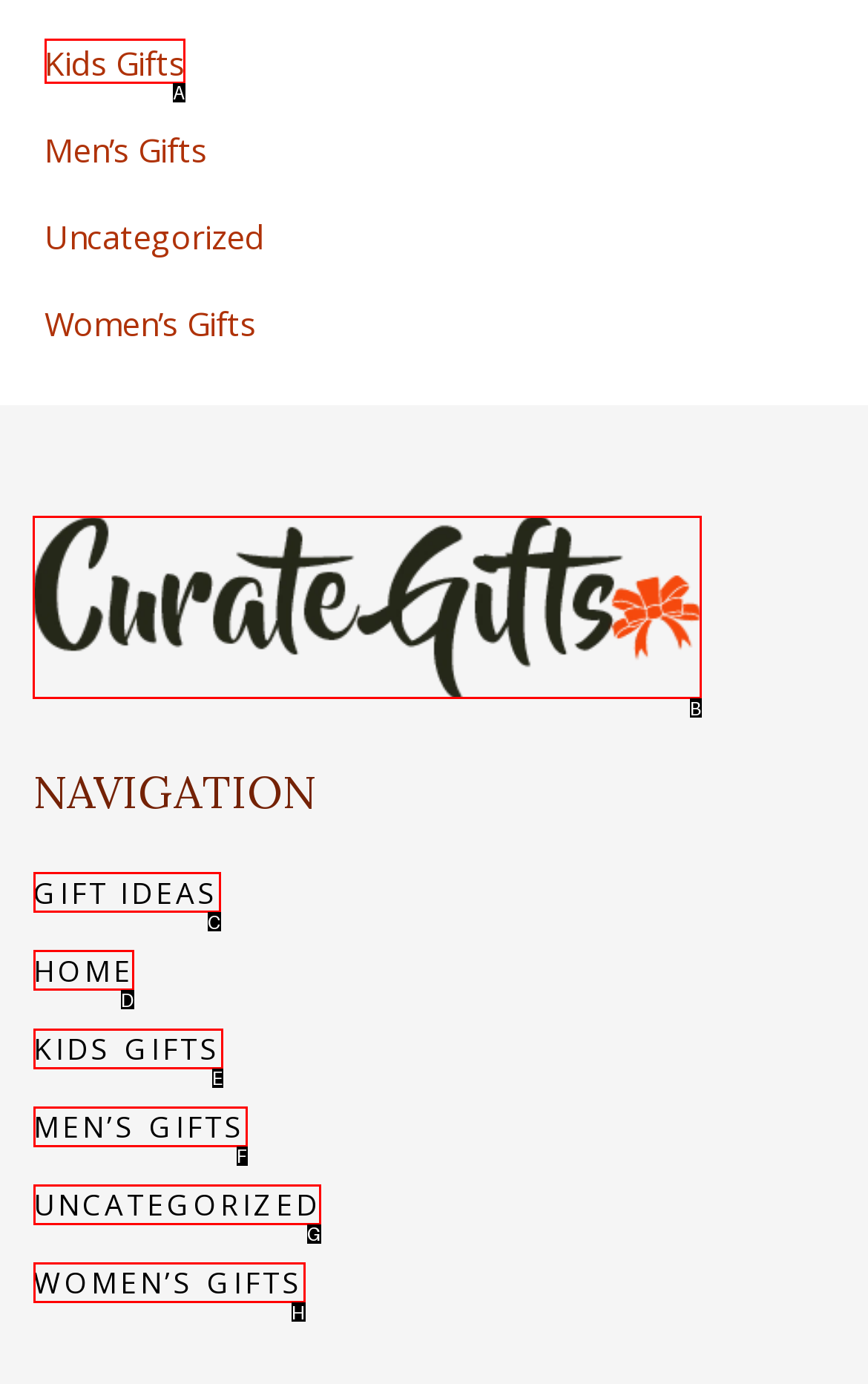Identify the letter of the UI element needed to carry out the task: go to curategifts
Reply with the letter of the chosen option.

B